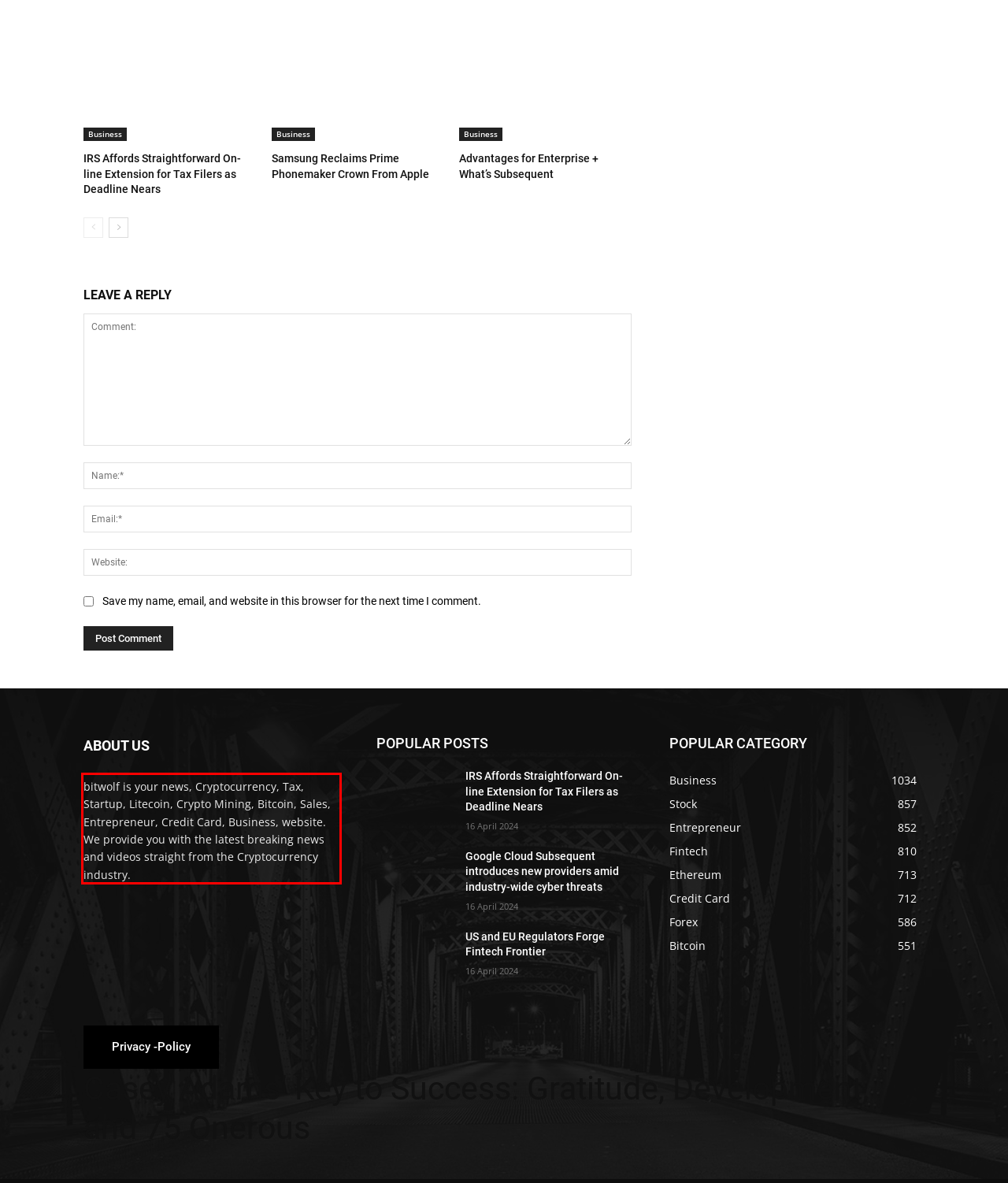By examining the provided screenshot of a webpage, recognize the text within the red bounding box and generate its text content.

bitwolf is your news, Cryptocurrency, Tax, Startup, Litecoin, Crypto Mining, Bitcoin, Sales, Entrepreneur, Credit Card, Business, website. We provide you with the latest breaking news and videos straight from the Cryptocurrency industry.